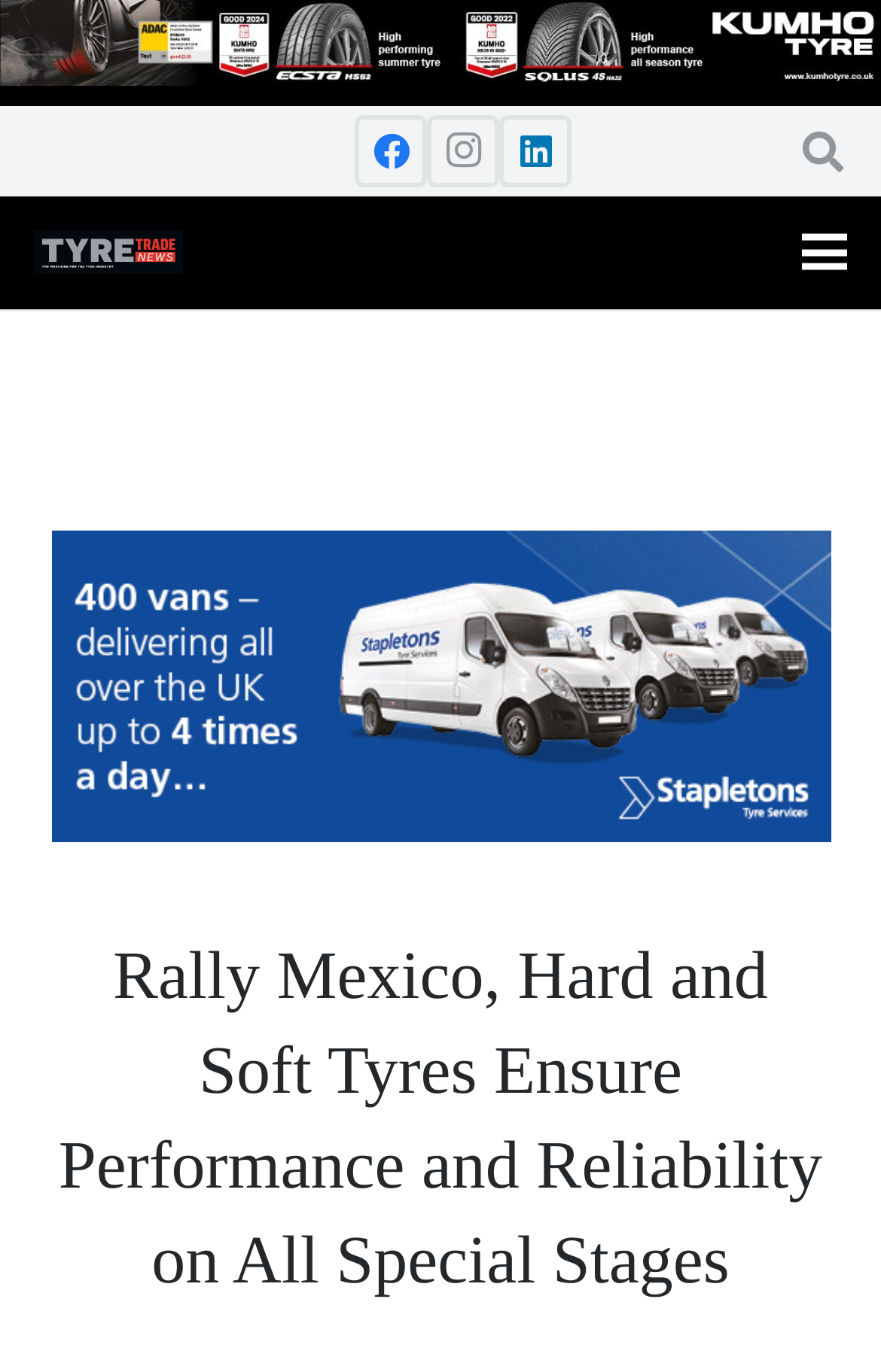Illustrate the webpage with a detailed description.

The webpage is about the 2023 WRC season on gravel, specifically focusing on the performance and reliability of hard and soft tyres during the Rally Mexico event. 

At the top of the page, there are several links, including a blank link, Facebook, Instagram, and LinkedIn, positioned horizontally from left to right. To the right of these links, there is a search button. Next to the search button, there is a "Menu" link. 

Below these top elements, there is a banner ad that occupies a significant portion of the page, spanning from the left edge to the right edge. Within the banner ad, there is an image. 

The main content of the page is headed by a title, "Rally Mexico, Hard and Soft Tyres Ensure Performance and Reliability on All Special Stages", which is positioned below the banner ad.